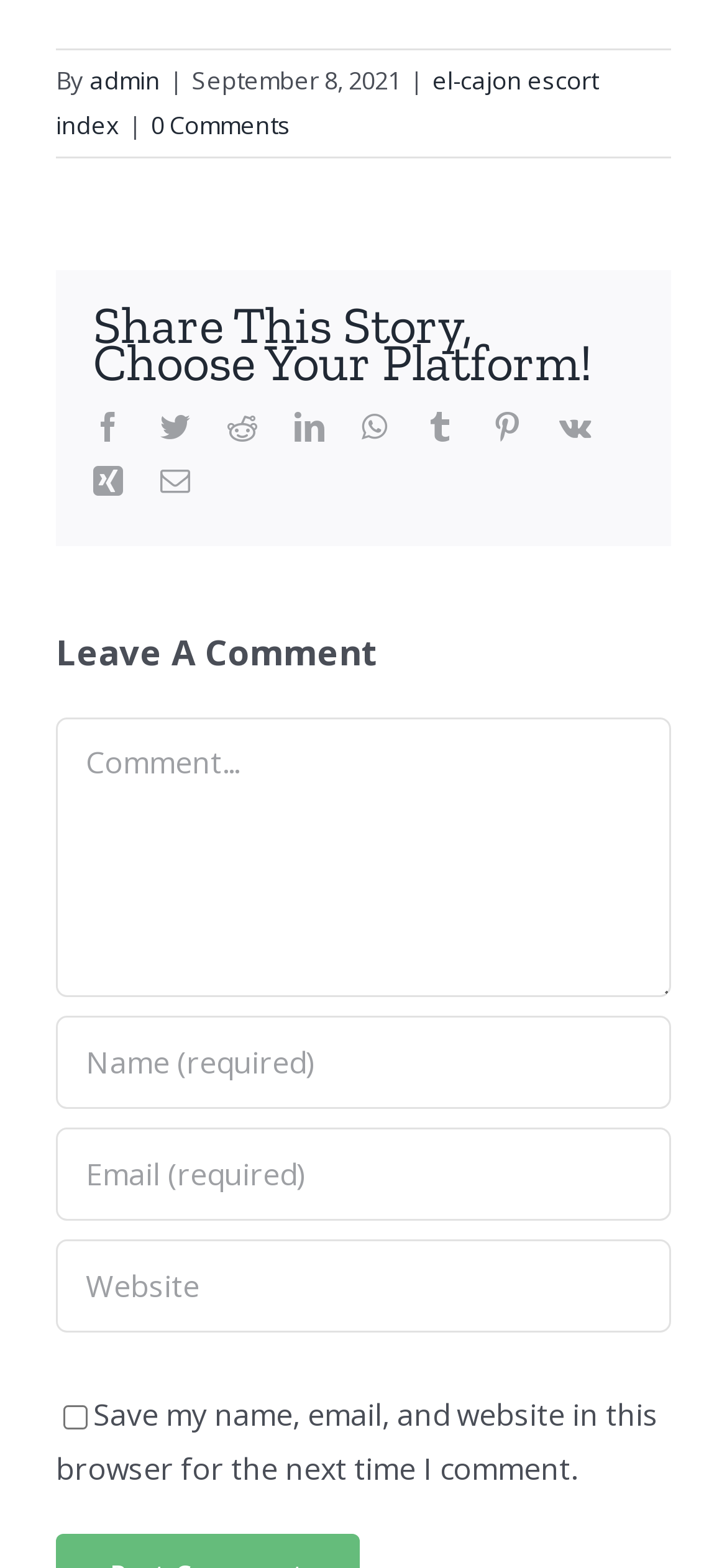Locate the bounding box of the UI element described by: "lnwolfso" in the given webpage screenshot.

None